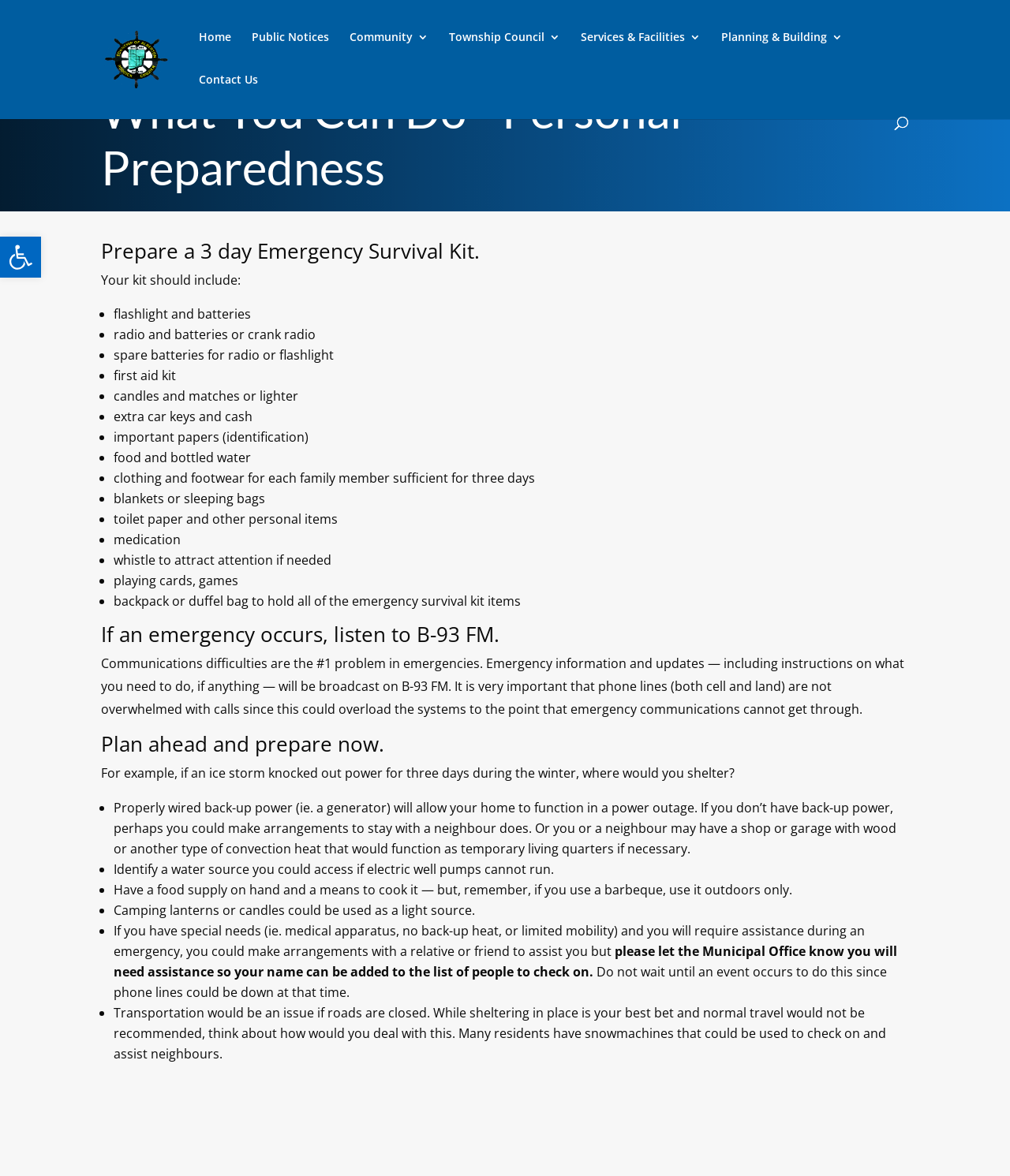Describe the entire webpage, focusing on both content and design.

The webpage is about personal preparedness and emergency planning, specifically in the context of the Corporation of the Township of Alberton. At the top of the page, there is a toolbar with an accessibility tools button, accompanied by a small image. Below this, there is a logo of the Corporation of the Township of Alberton, which is also a link. 

To the right of the logo, there is a navigation menu with links to various sections of the website, including Home, Public Notices, Community, Township Council, Services & Facilities, Planning & Building, and Contact Us. 

Below the navigation menu, there is a search bar that spans across the page. Above the search bar, there is a heading that reads "What You Can Do - Personal Preparedness". 

The main content of the page is divided into sections, each with its own heading. The first section provides guidance on preparing a 3-day emergency survival kit, listing essential items such as a flashlight, radio, first aid kit, and food. 

The next section advises readers to listen to B-93 FM in case of an emergency, as it will broadcast important information and updates. 

The following section encourages readers to plan ahead and prepare for emergencies, providing examples of potential scenarios such as an ice storm knocking out power for three days. It then lists several steps to take in preparation, including identifying a water source, having a food supply, and having a means to cook it. 

Throughout the page, there are several headings, paragraphs of text, and bullet points that provide information and guidance on personal preparedness and emergency planning.